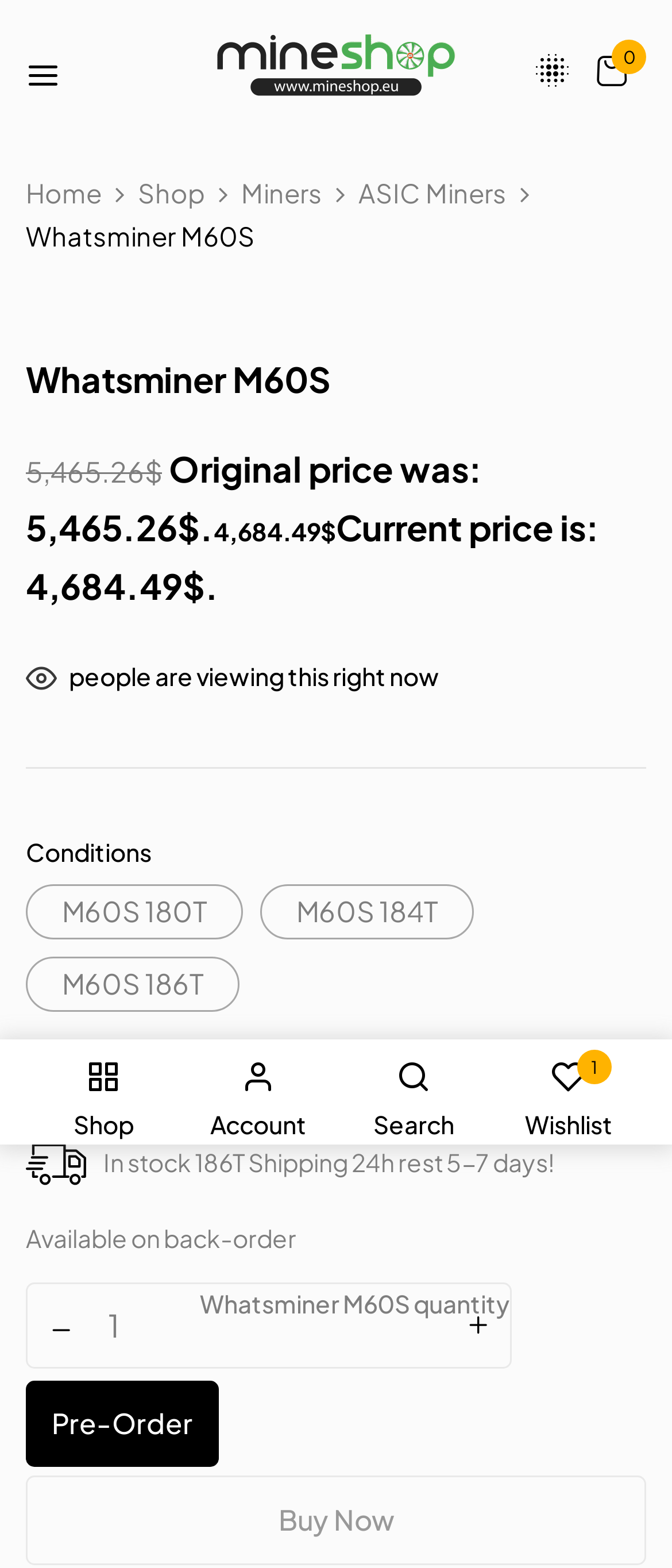Mark the bounding box of the element that matches the following description: "1 Wishlist".

[0.731, 0.673, 0.962, 0.724]